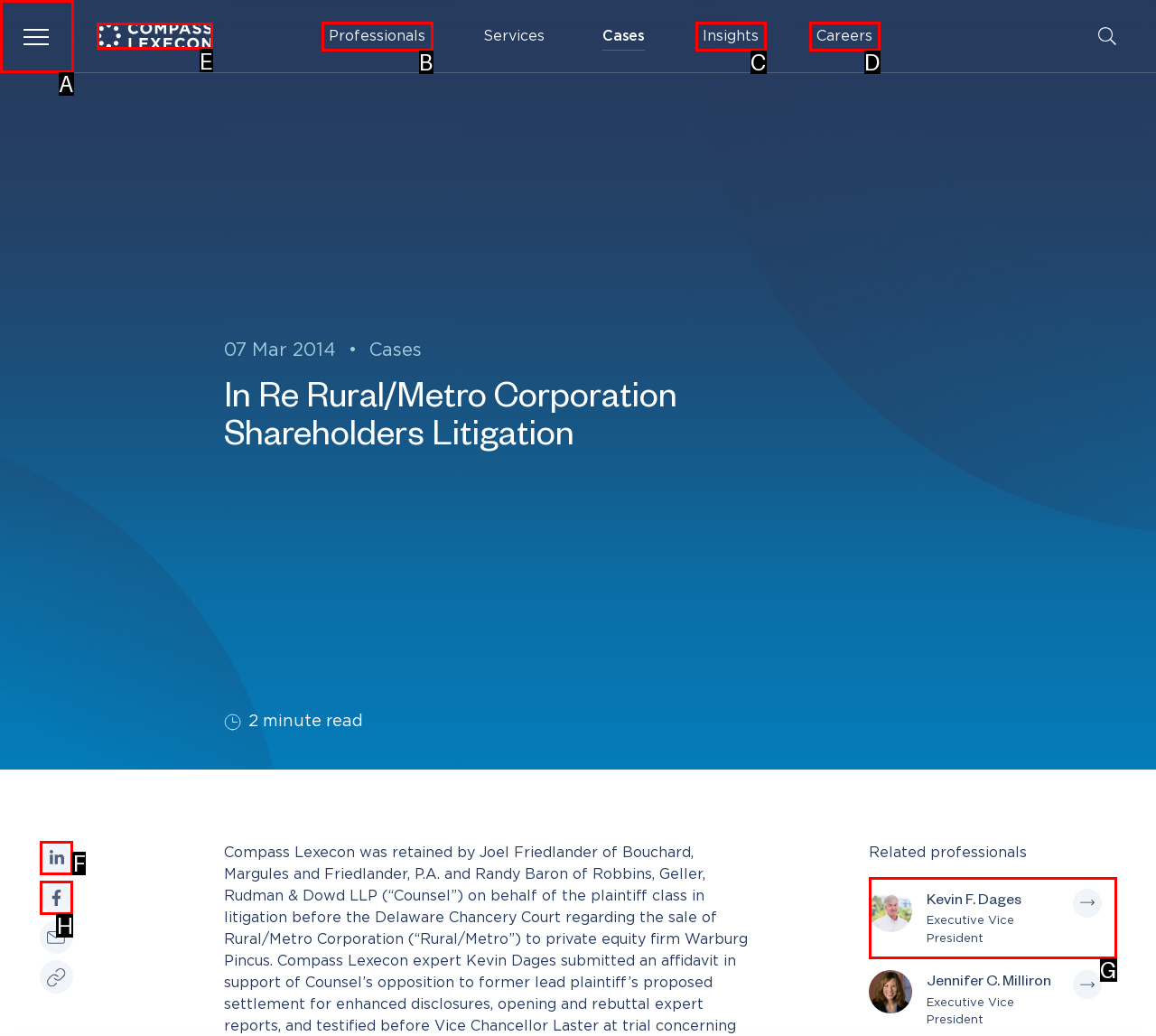Match the element description: Compass Lexecon to the correct HTML element. Answer with the letter of the selected option.

E